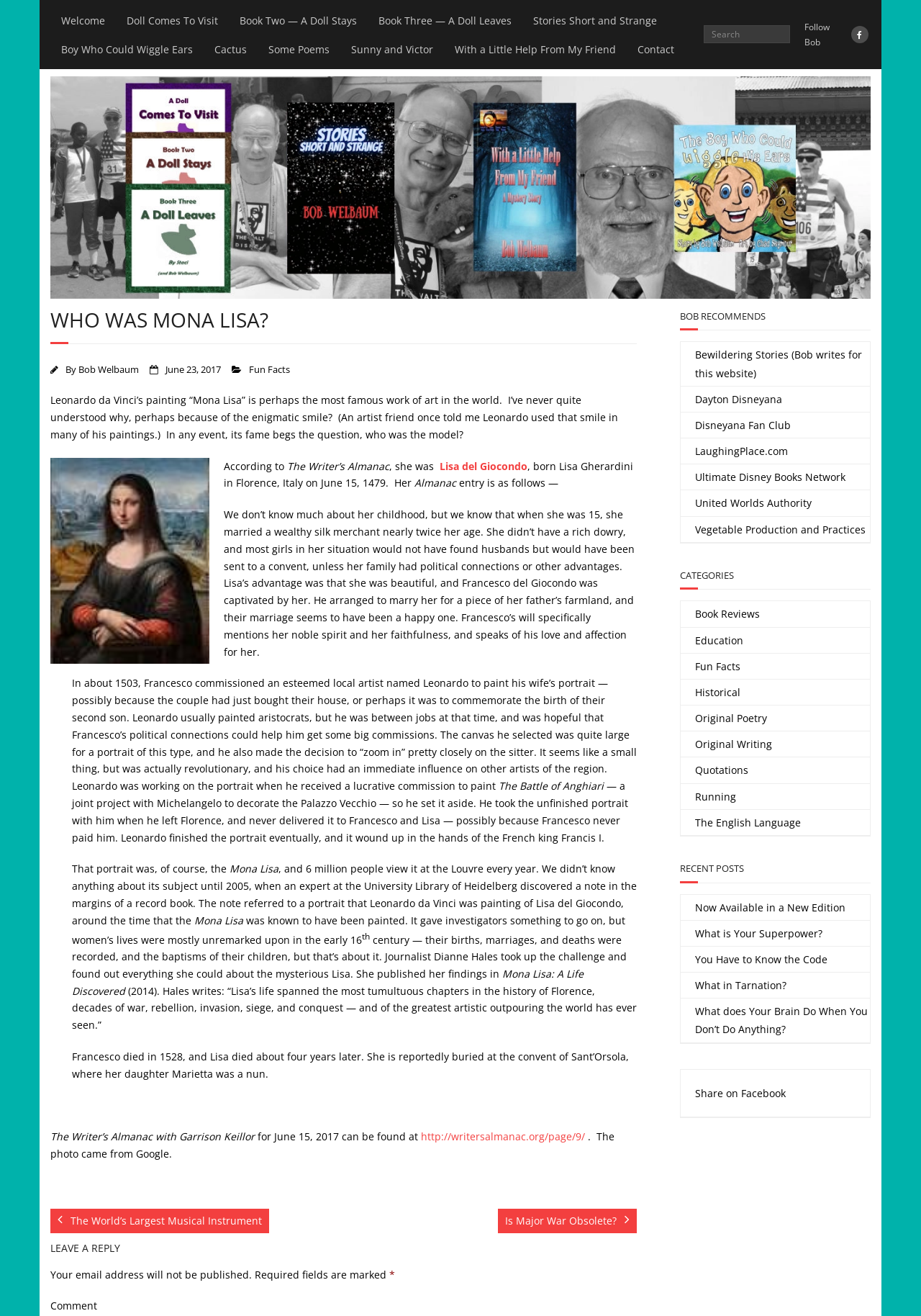Determine and generate the text content of the webpage's headline.

WHO WAS MONA LISA?